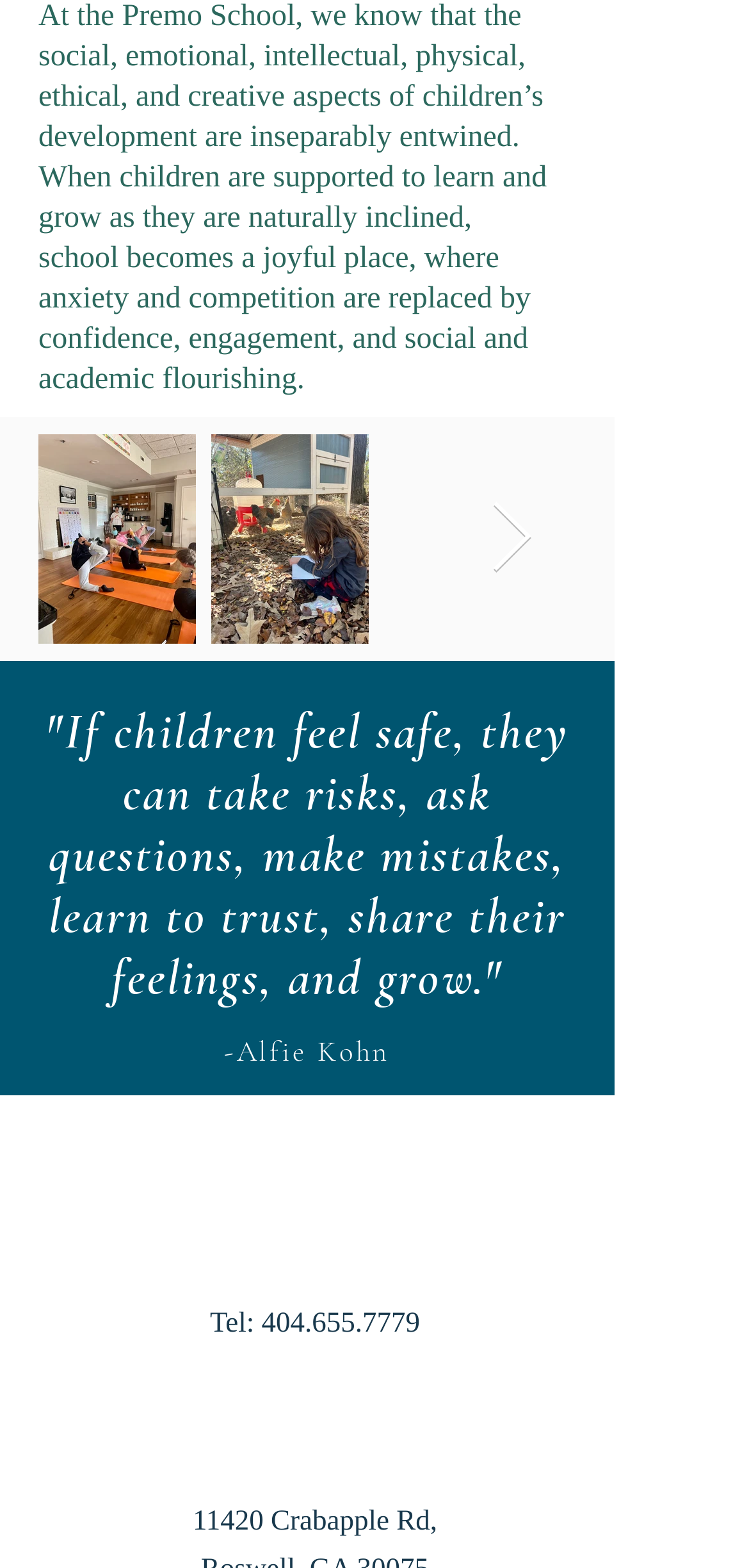Based on the image, provide a detailed and complete answer to the question: 
What is the name of the school?

The question asks for the name of the school, which can be found in the first StaticText element with the text 'At the Premo School, we know that...'. This text is likely to be an introduction or a description of the school, and it explicitly mentions the name of the school as 'Premo School'.